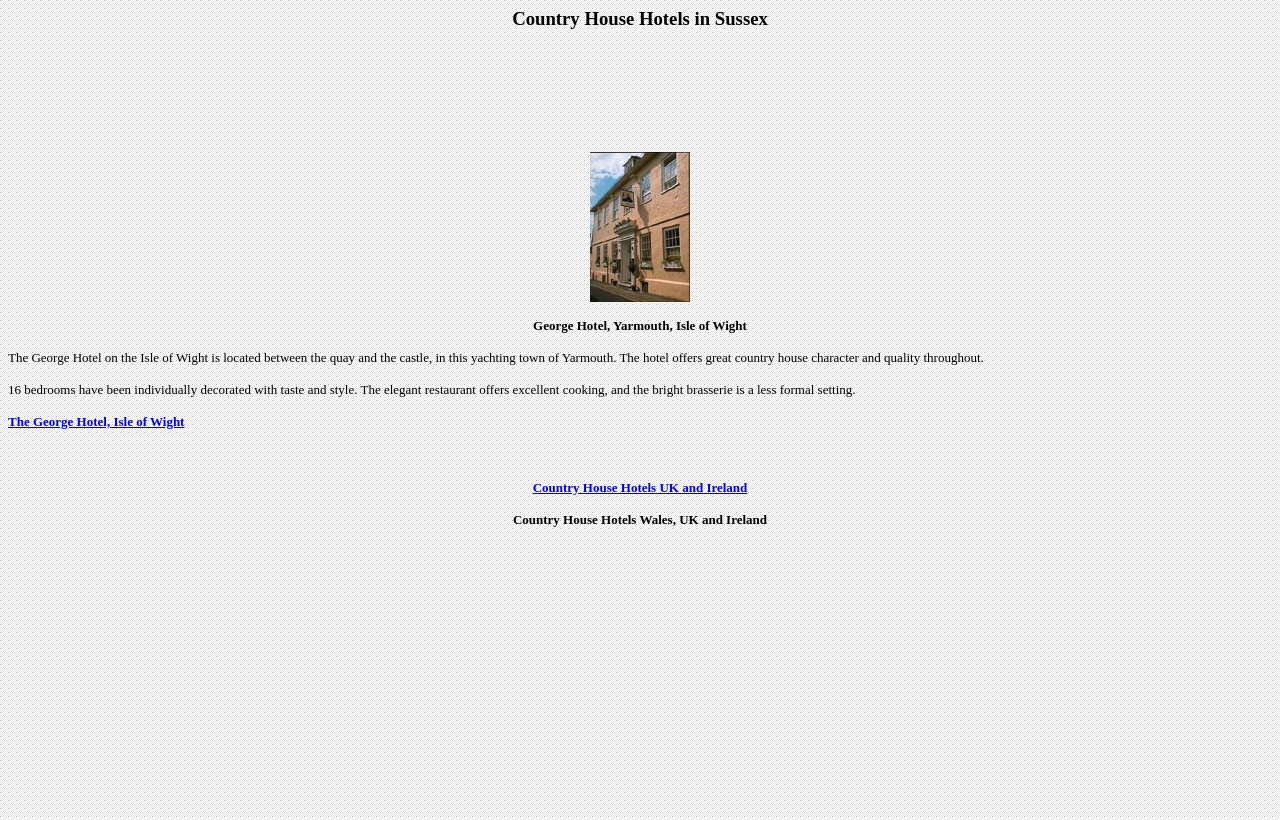What is the location of the George Hotel?
Please ensure your answer to the question is detailed and covers all necessary aspects.

I determined the location of the George Hotel by reading the StaticText element that says 'The George Hotel on the Isle of Wight is located between the quay and the castle, in this yachting town of Yarmouth.' This text explicitly mentions the location of the hotel.